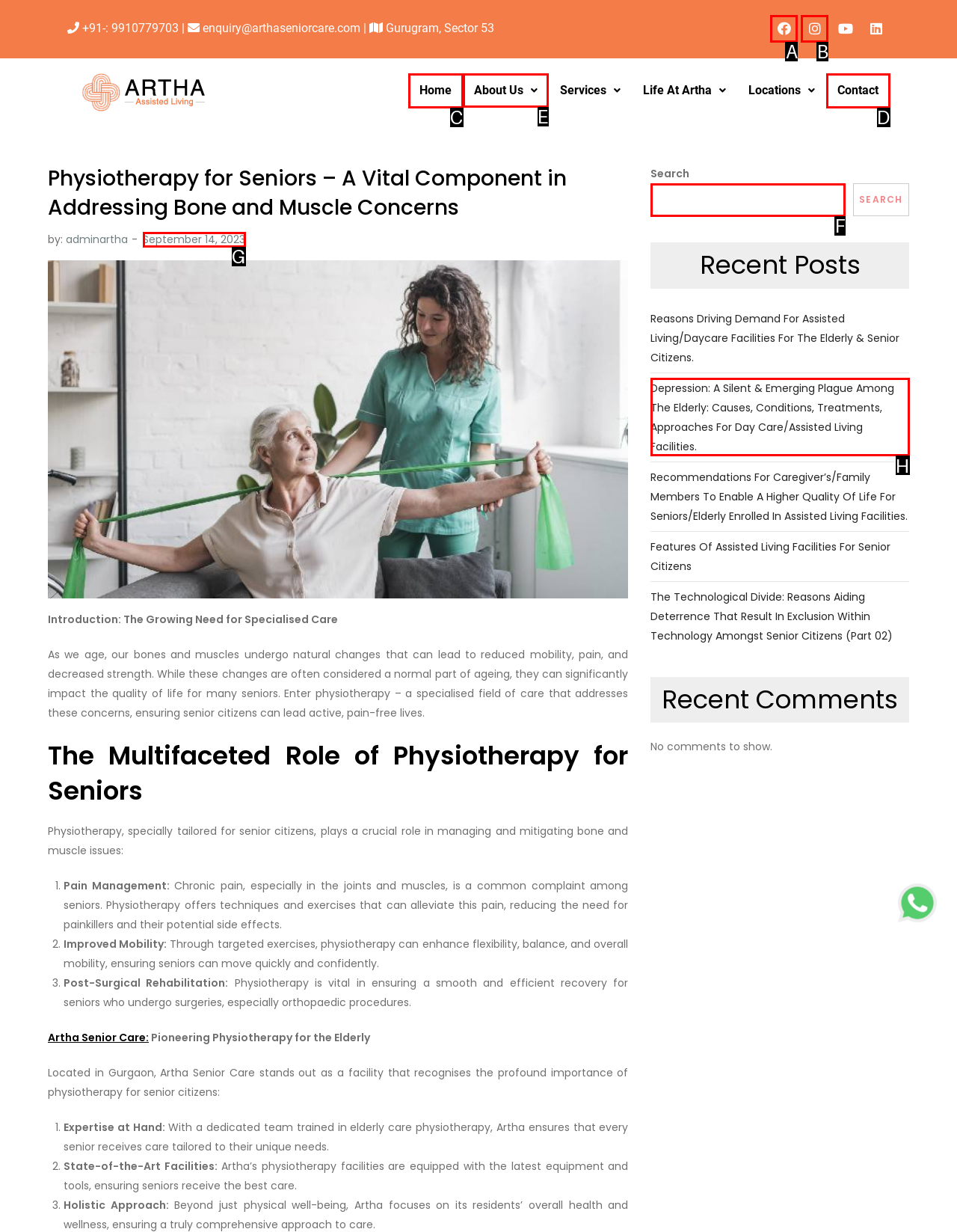To complete the task: Visit the About Us page, select the appropriate UI element to click. Respond with the letter of the correct option from the given choices.

E